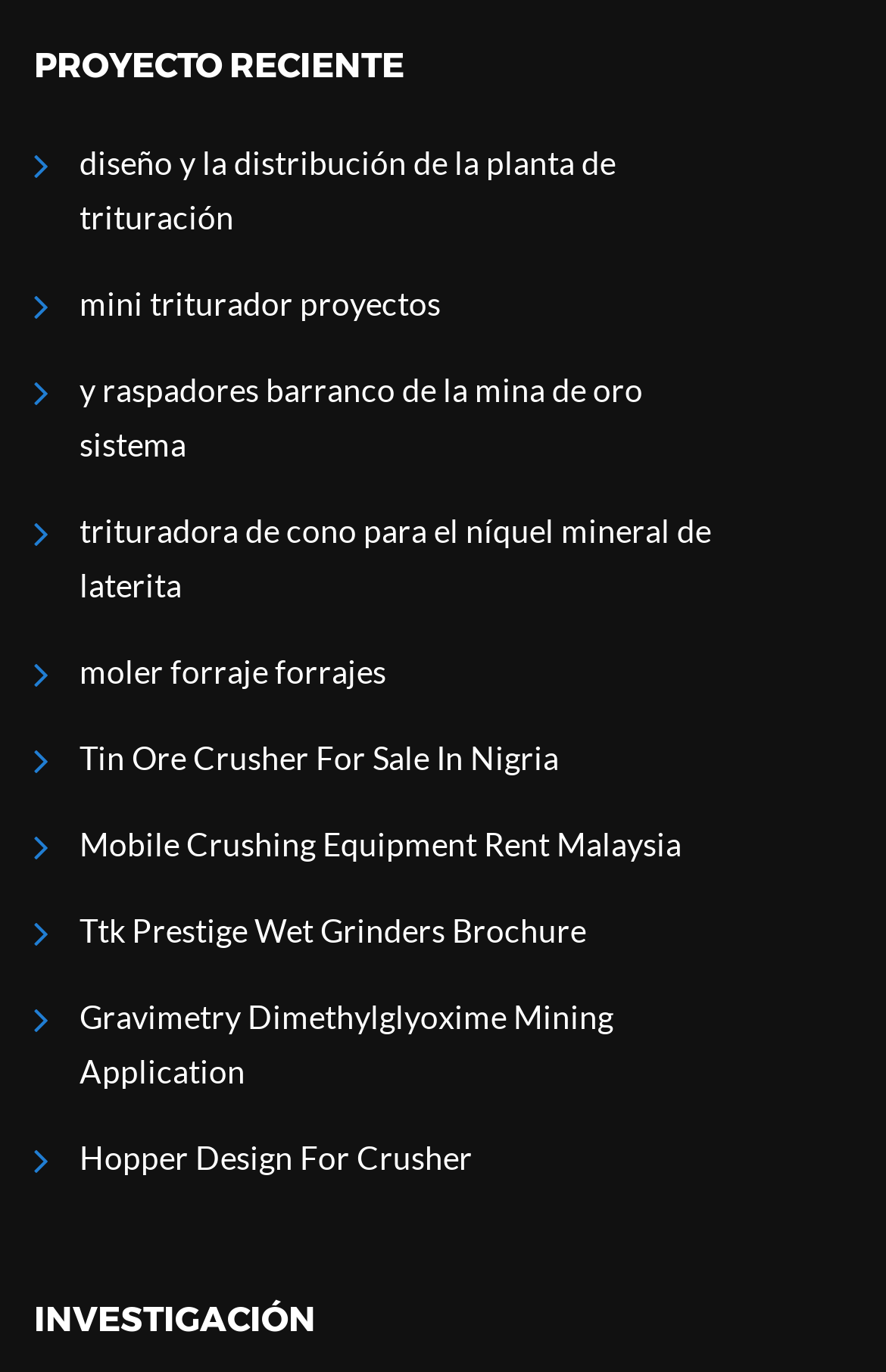Locate the bounding box coordinates of the segment that needs to be clicked to meet this instruction: "view proyecto reciente".

[0.038, 0.034, 0.962, 0.063]